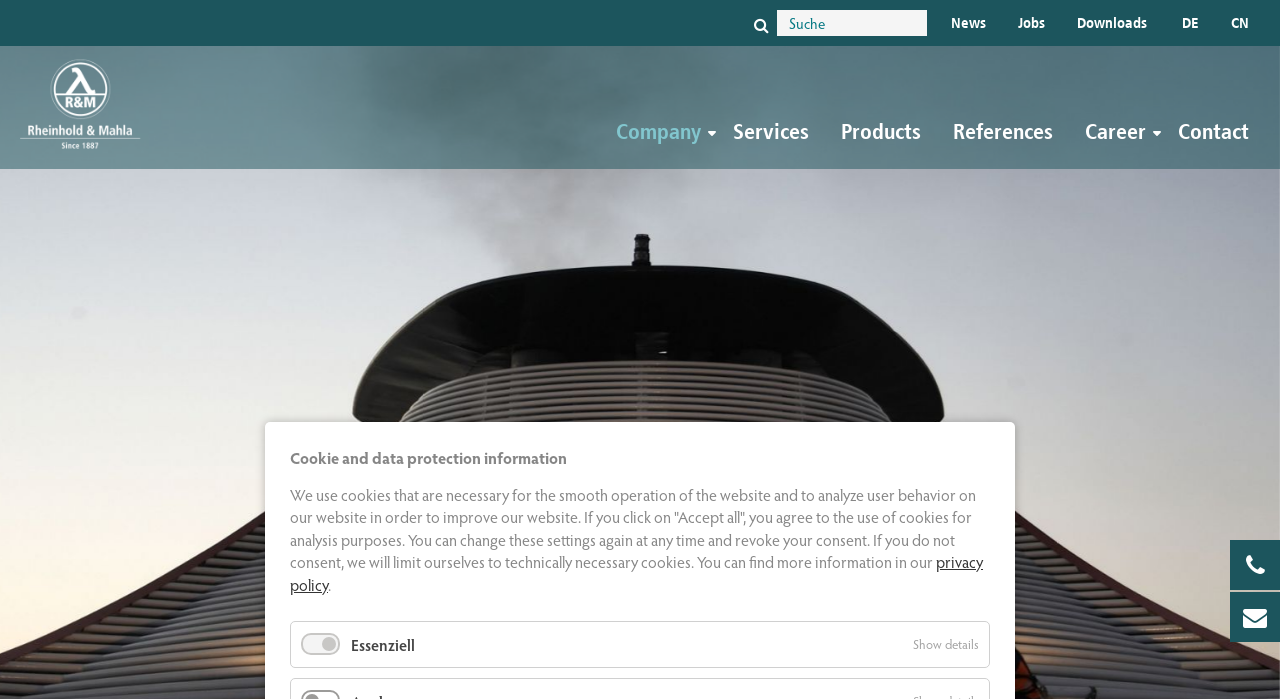Identify the bounding box coordinates for the region of the element that should be clicked to carry out the instruction: "Click the search button". The bounding box coordinates should be four float numbers between 0 and 1, i.e., [left, top, right, bottom].

[0.589, 0.018, 0.601, 0.052]